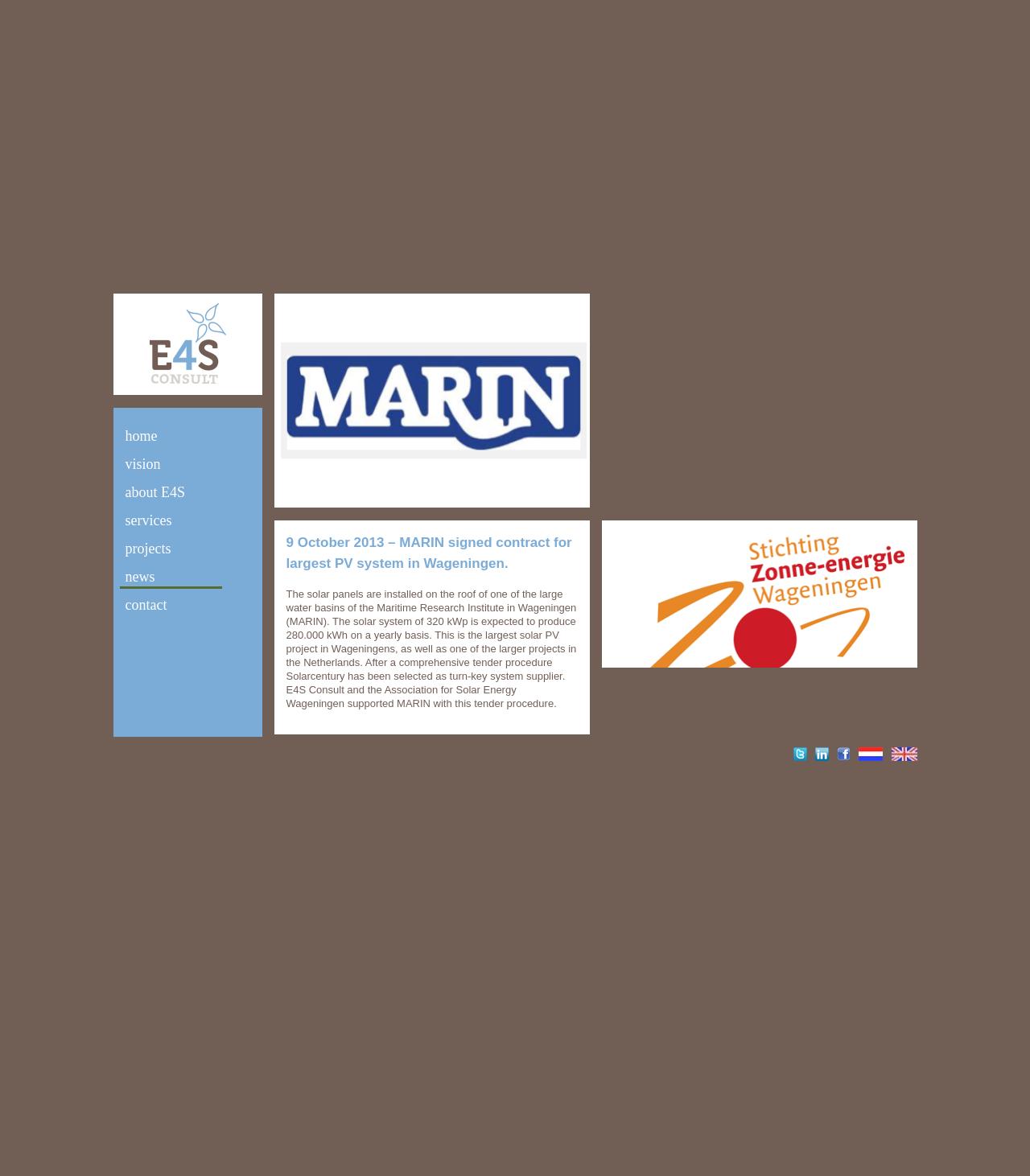Please provide a comprehensive response to the question below by analyzing the image: 
What is the capacity of the solar PV system?

The capacity of the solar PV system can be determined by reading the text content of the webpage, specifically the sentence 'The solar system of 320 kWp is expected to produce 280.000 kWh on a yearly basis.' which mentions the capacity of the system.